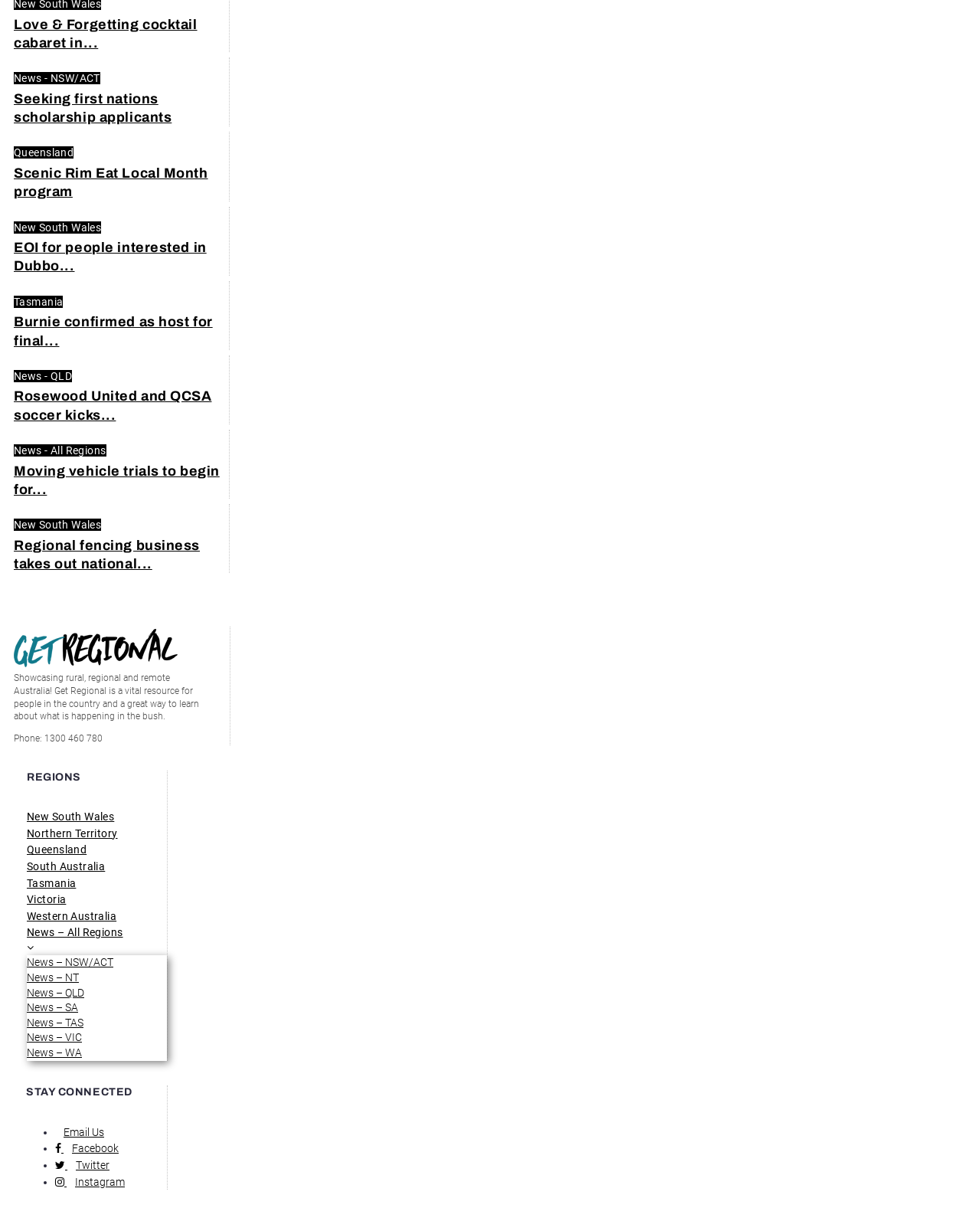Using the webpage screenshot, find the UI element described by alt="Universiteit Leiden". Provide the bounding box coordinates in the format (top-left x, top-left y, bottom-right x, bottom-right y), ensuring all values are floating point numbers between 0 and 1.

None